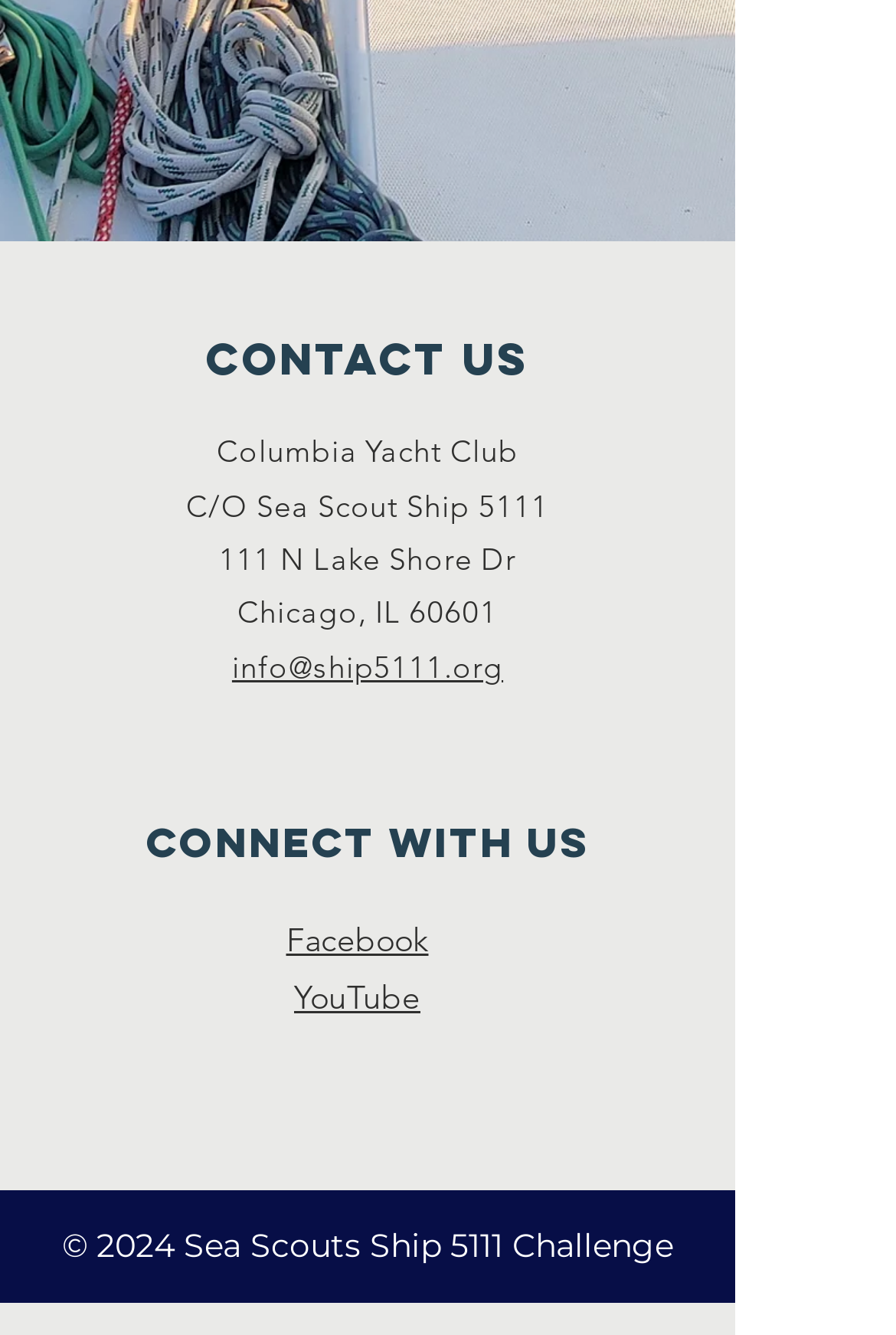Calculate the bounding box coordinates of the UI element given the description: "Facebook".

[0.319, 0.689, 0.478, 0.72]